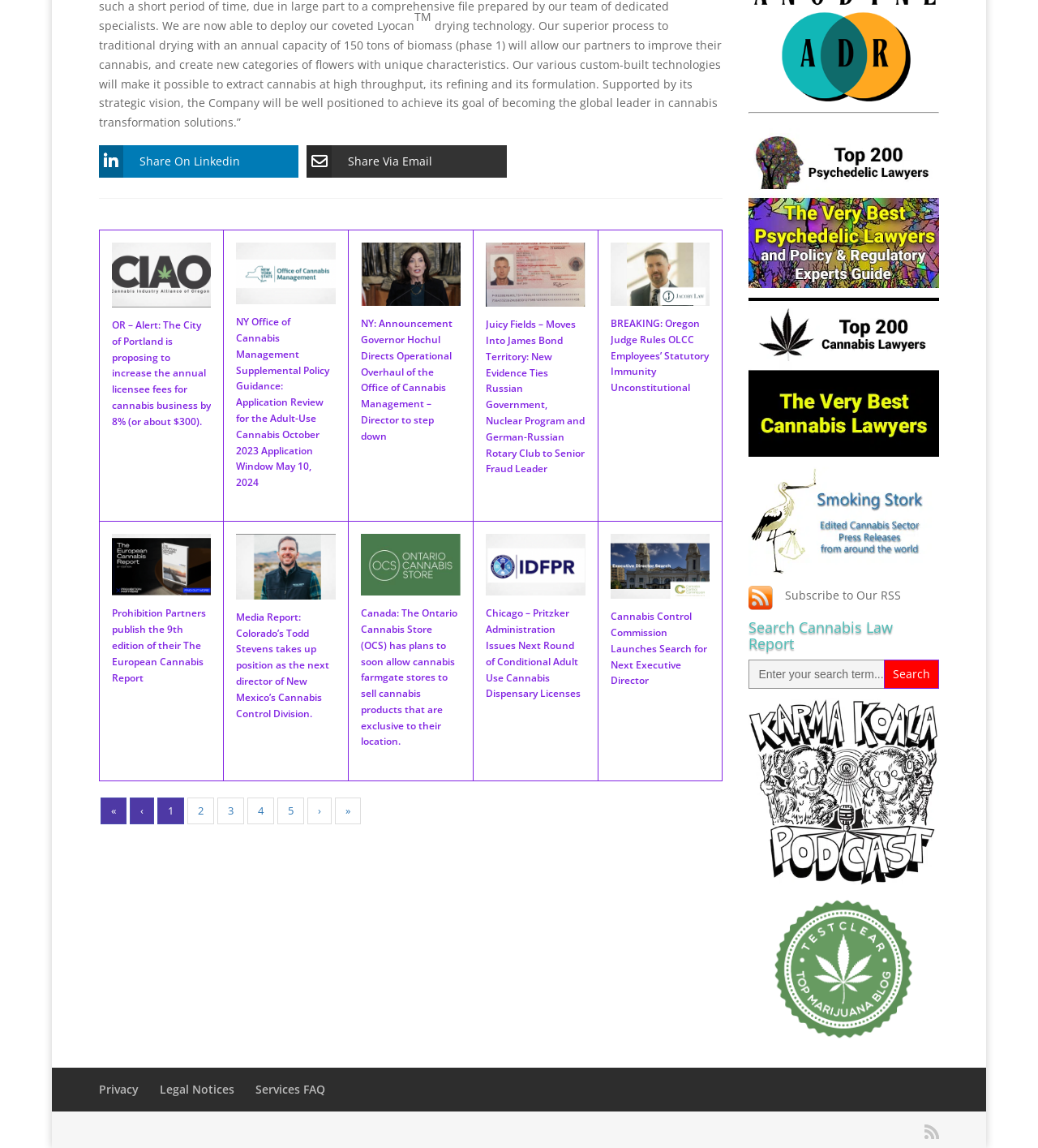Locate the bounding box of the user interface element based on this description: "alt="Karma Koala Podcast"".

[0.721, 0.609, 0.905, 0.771]